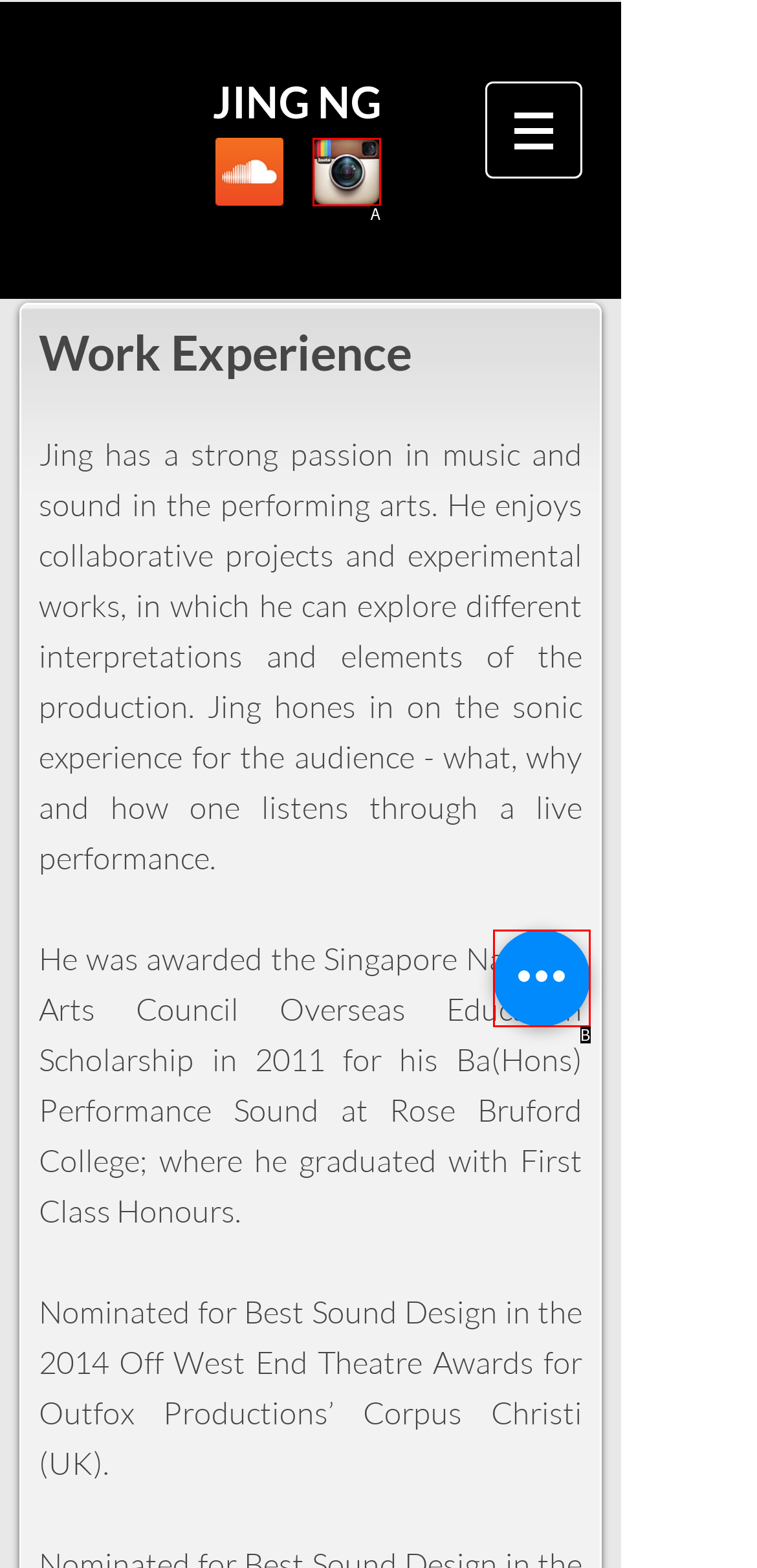Given the description: aria-label="Quick actions", identify the HTML element that corresponds to it. Respond with the letter of the correct option.

B